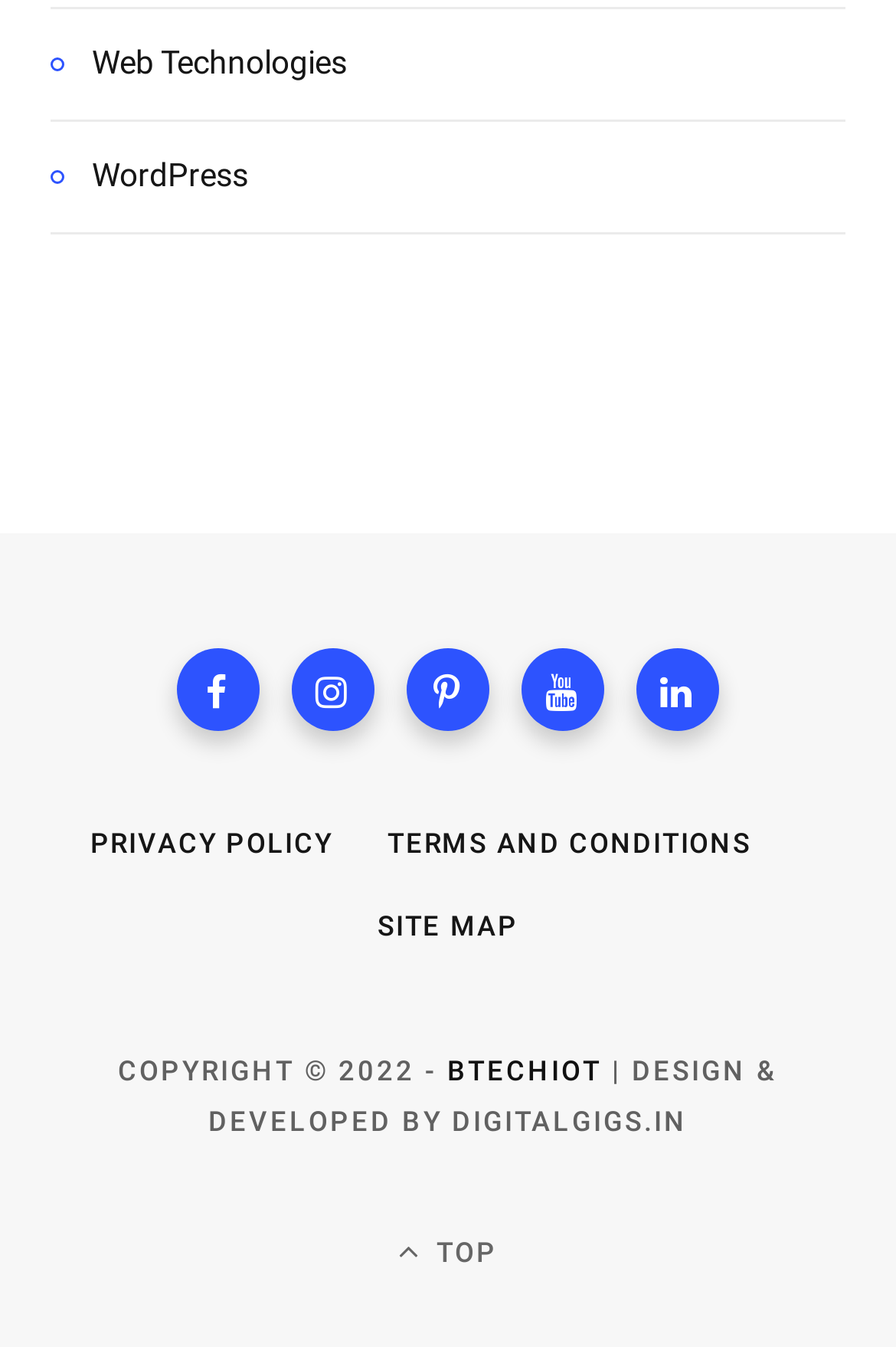Locate the bounding box for the described UI element: "Terms and conditions". Ensure the coordinates are four float numbers between 0 and 1, formatted as [left, top, right, bottom].

[0.433, 0.614, 0.838, 0.638]